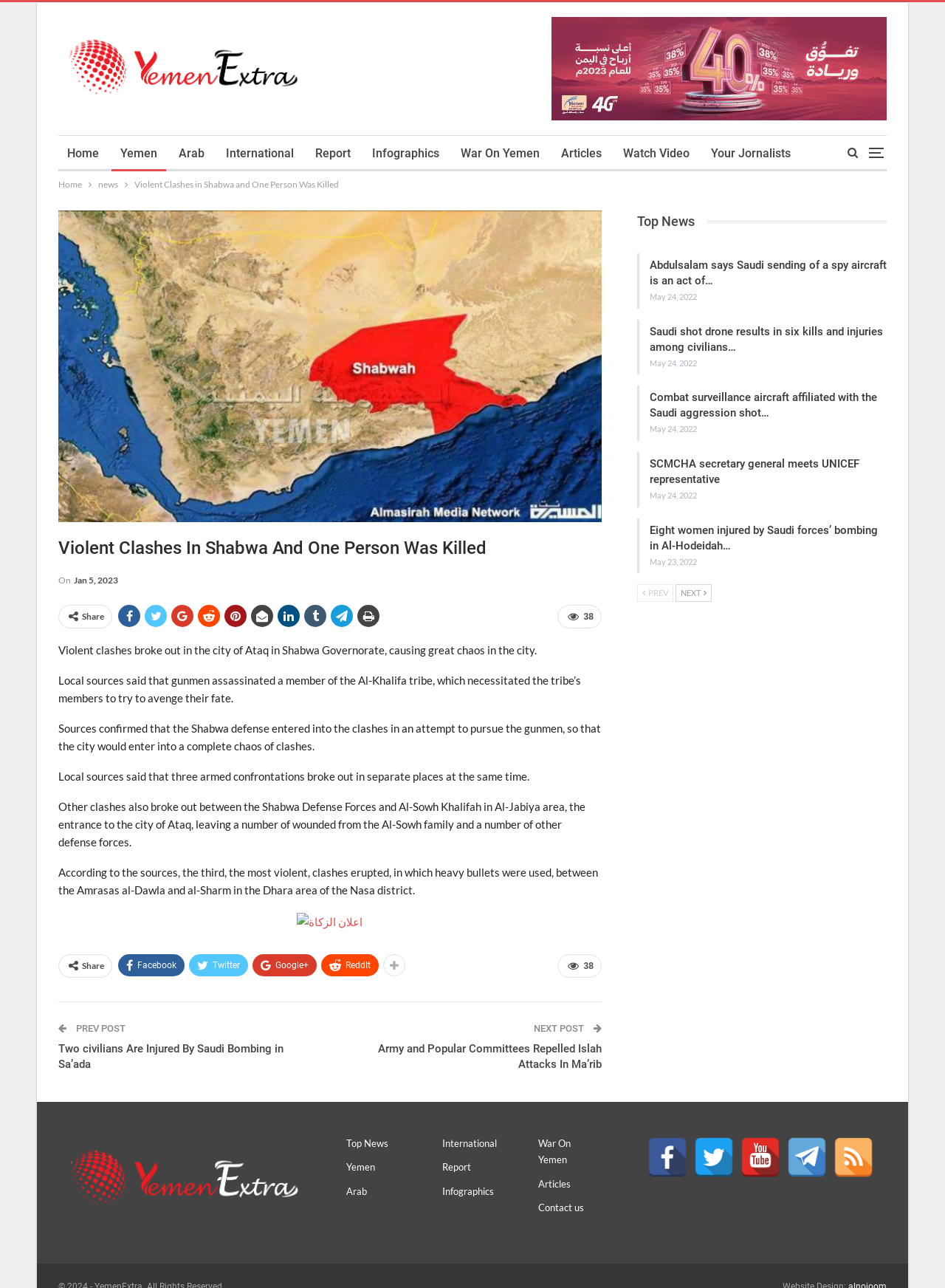Locate the bounding box coordinates of the area where you should click to accomplish the instruction: "Read the article 'Violent Clashes In Shabwa And One Person Was Killed'".

[0.062, 0.417, 0.637, 0.435]